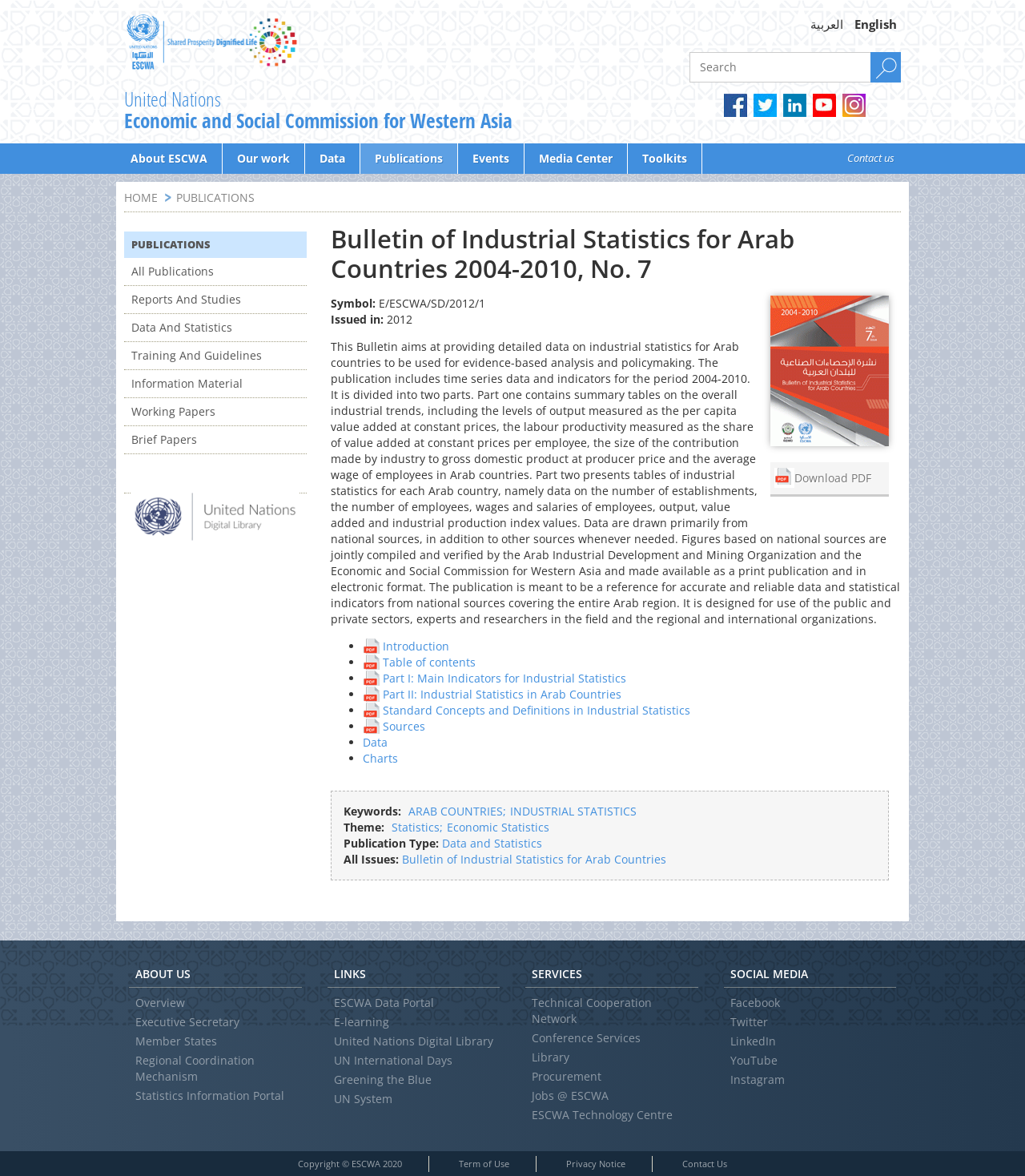What type of data is presented in the publication?
Based on the image content, provide your answer in one word or a short phrase.

Industrial statistics